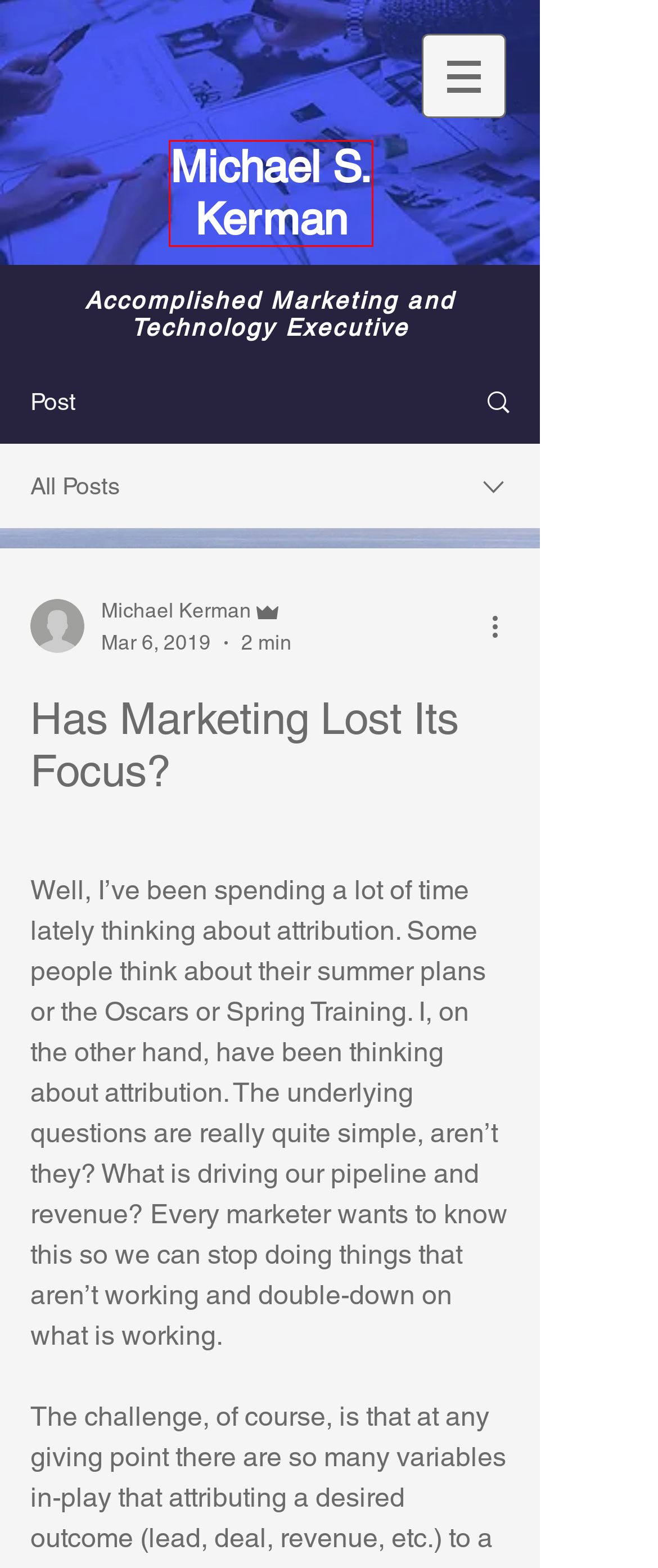Examine the screenshot of a webpage featuring a red bounding box and identify the best matching webpage description for the new page that results from clicking the element within the box. Here are the options:
A. #marketingstrategy
B. My Blog | MichaelSKerman
C. #customerexperience
D. Metrics
E. #cmo
F. #metrics
G. Home | MichaelSKerman
H. #attribution

G